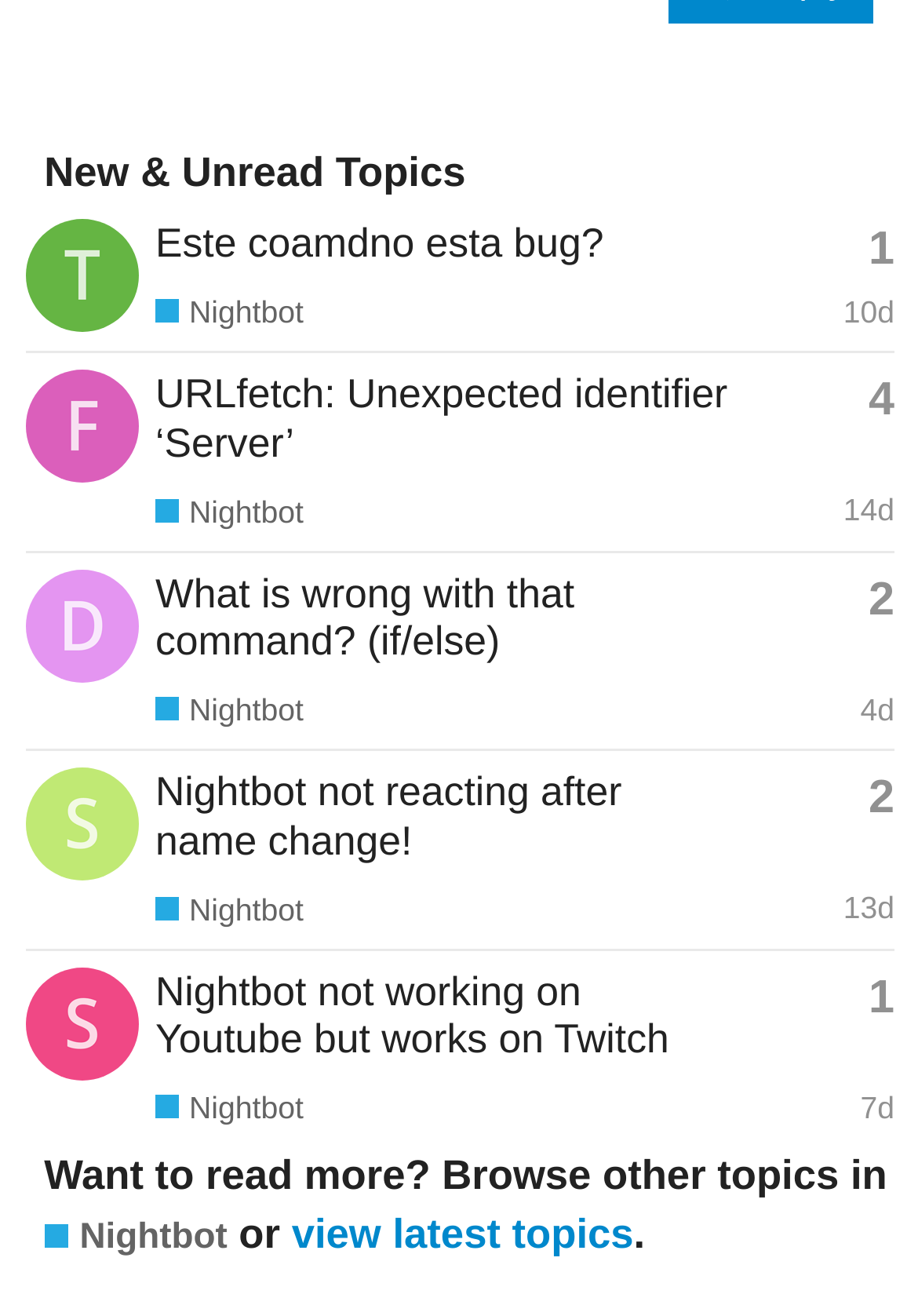Answer the question using only one word or a concise phrase: Who is the latest poster of the first topic?

tiwosslave